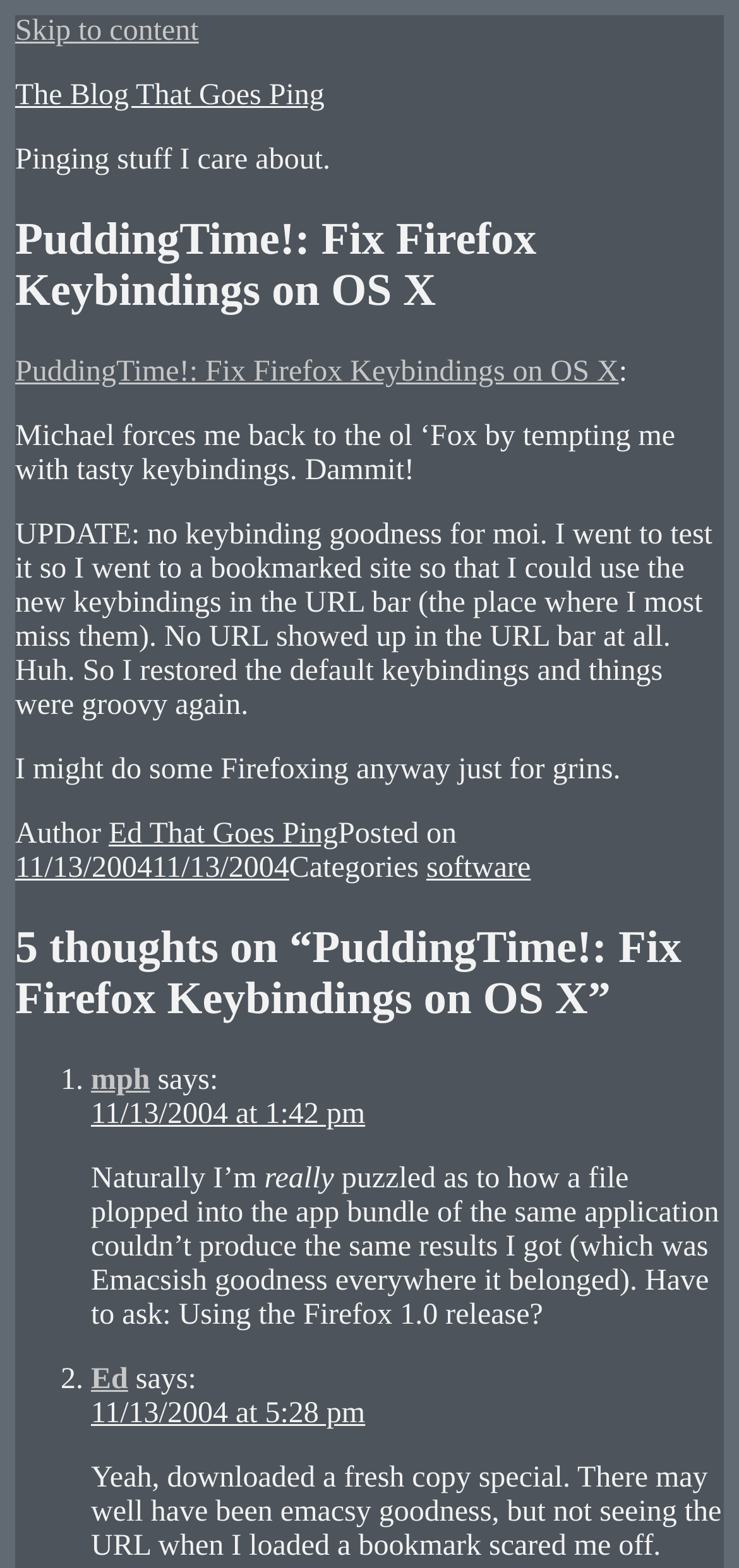Find the bounding box coordinates for the UI element whose description is: "11/13/2004 at 1:42 pm". The coordinates should be four float numbers between 0 and 1, in the format [left, top, right, bottom].

[0.123, 0.7, 0.494, 0.721]